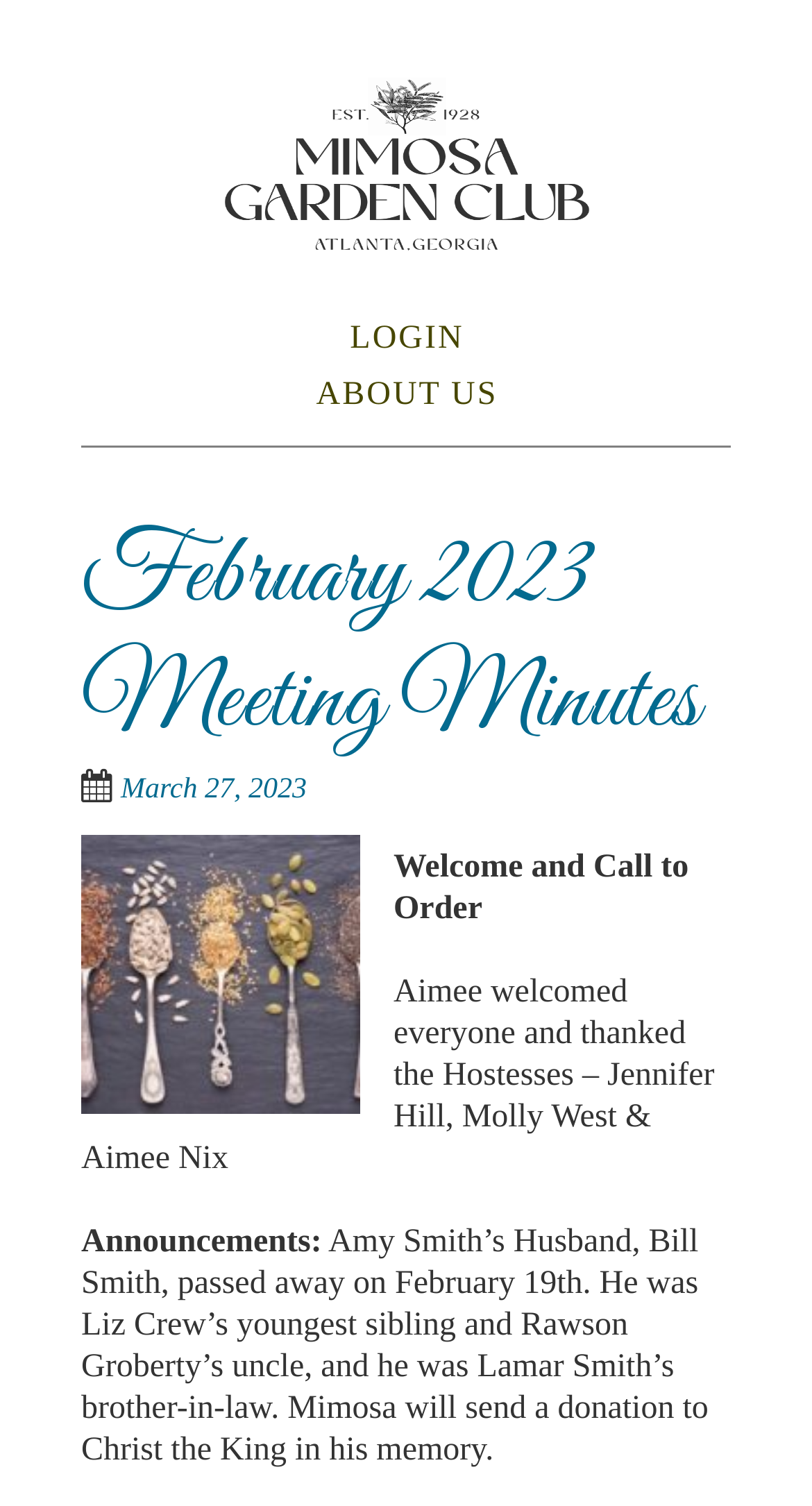Bounding box coordinates are specified in the format (top-left x, top-left y, bottom-right x, bottom-right y). All values are floating point numbers bounded between 0 and 1. Please provide the bounding box coordinate of the region this sentence describes: Skip to content

[0.1, 0.207, 0.491, 0.241]